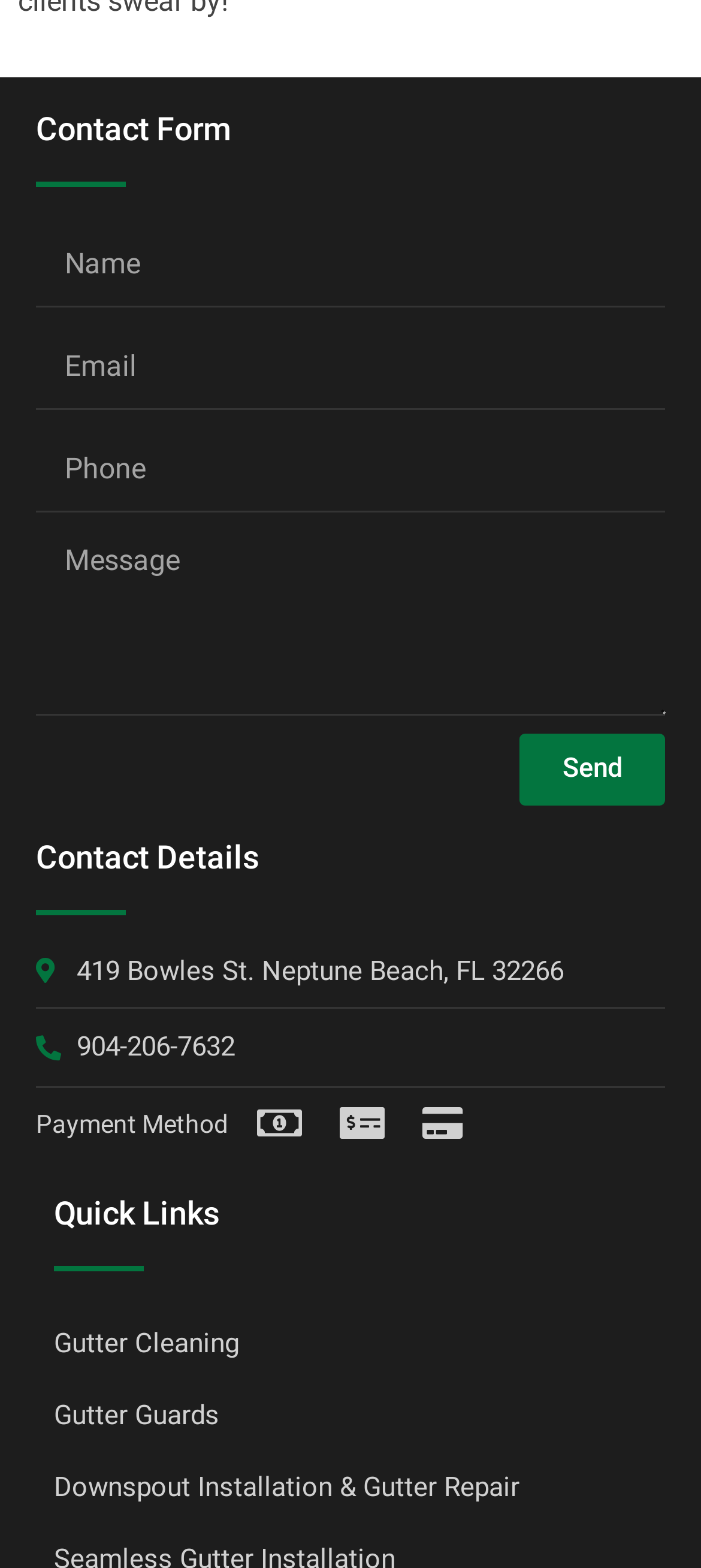Specify the bounding box coordinates of the area that needs to be clicked to achieve the following instruction: "Click on the 'Downspout Installation & Gutter Repair' link".

[0.077, 0.925, 0.923, 0.971]